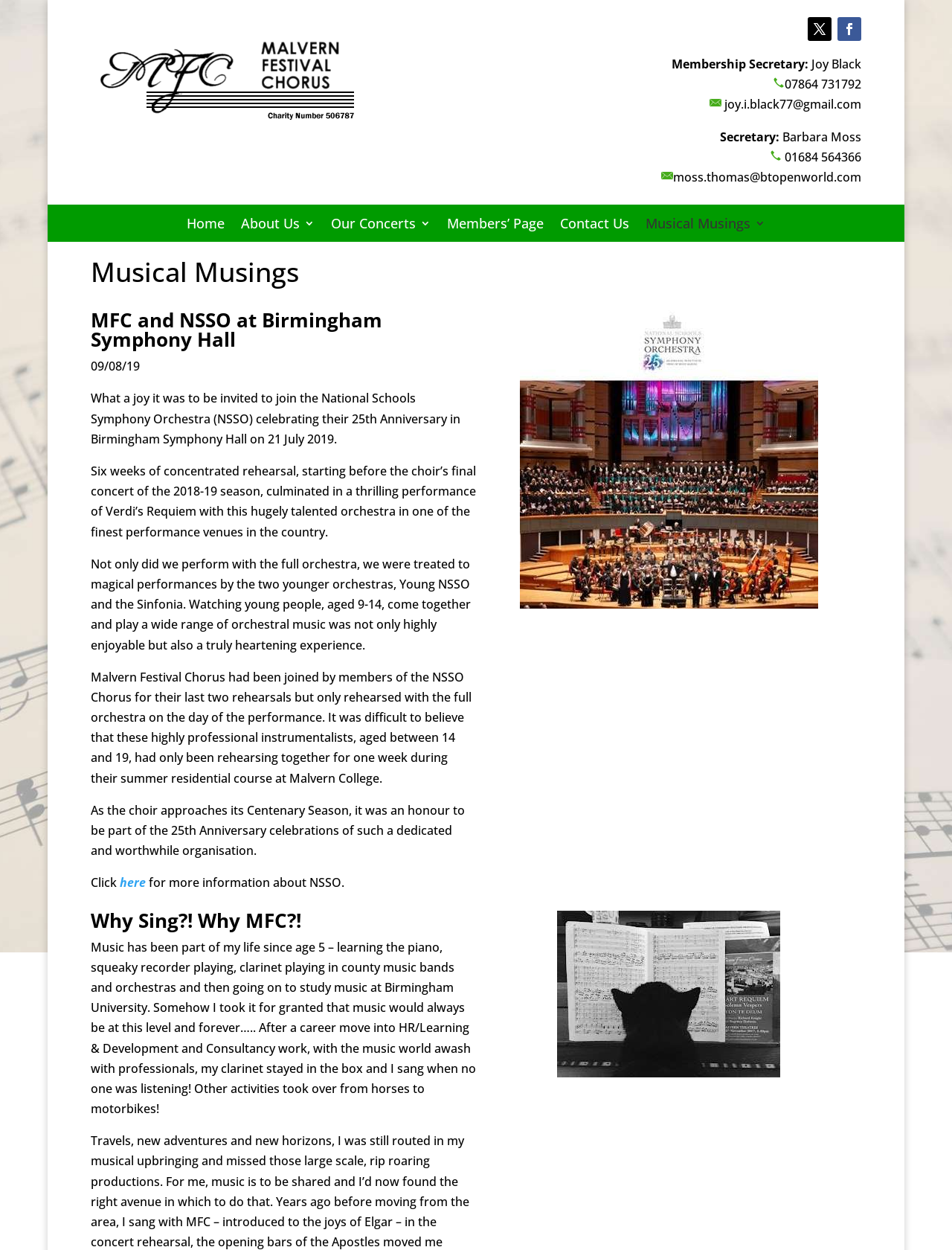Give a one-word or one-phrase response to the question: 
What is the title of the first heading?

Musical Musings